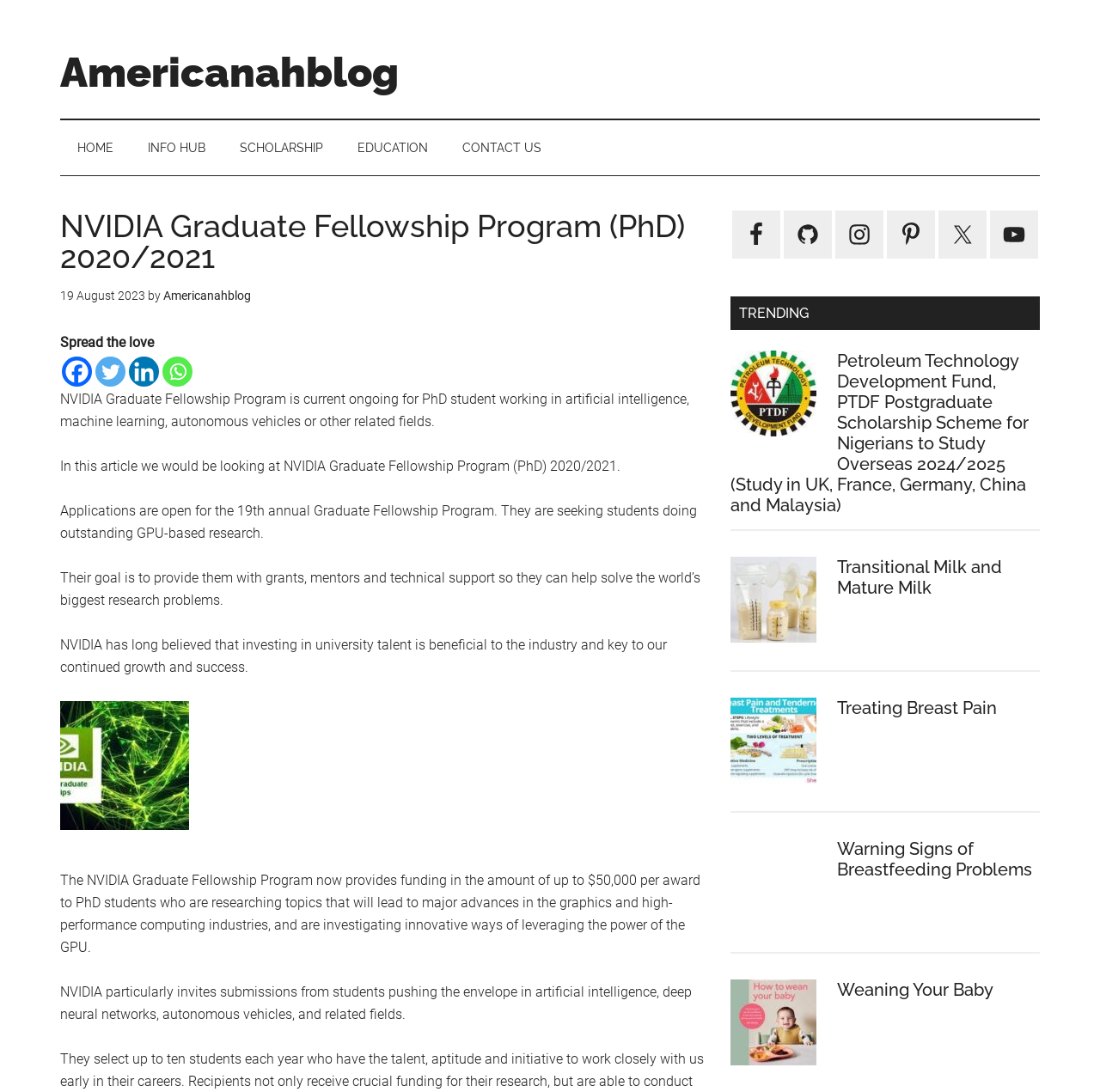Determine the bounding box coordinates of the clickable element necessary to fulfill the instruction: "Click on the 'HOME' link". Provide the coordinates as four float numbers within the 0 to 1 range, i.e., [left, top, right, bottom].

[0.055, 0.11, 0.119, 0.161]